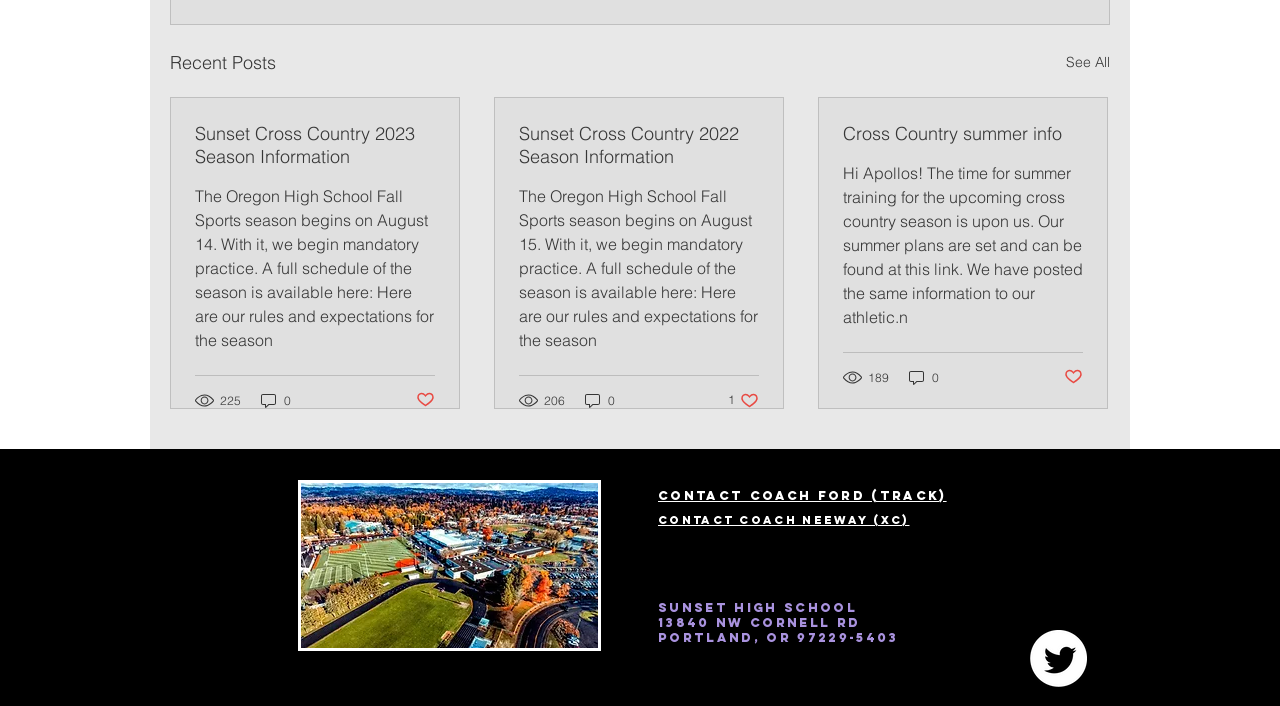Provide the bounding box coordinates for the area that should be clicked to complete the instruction: "Click on the 'CONTACT' link".

None